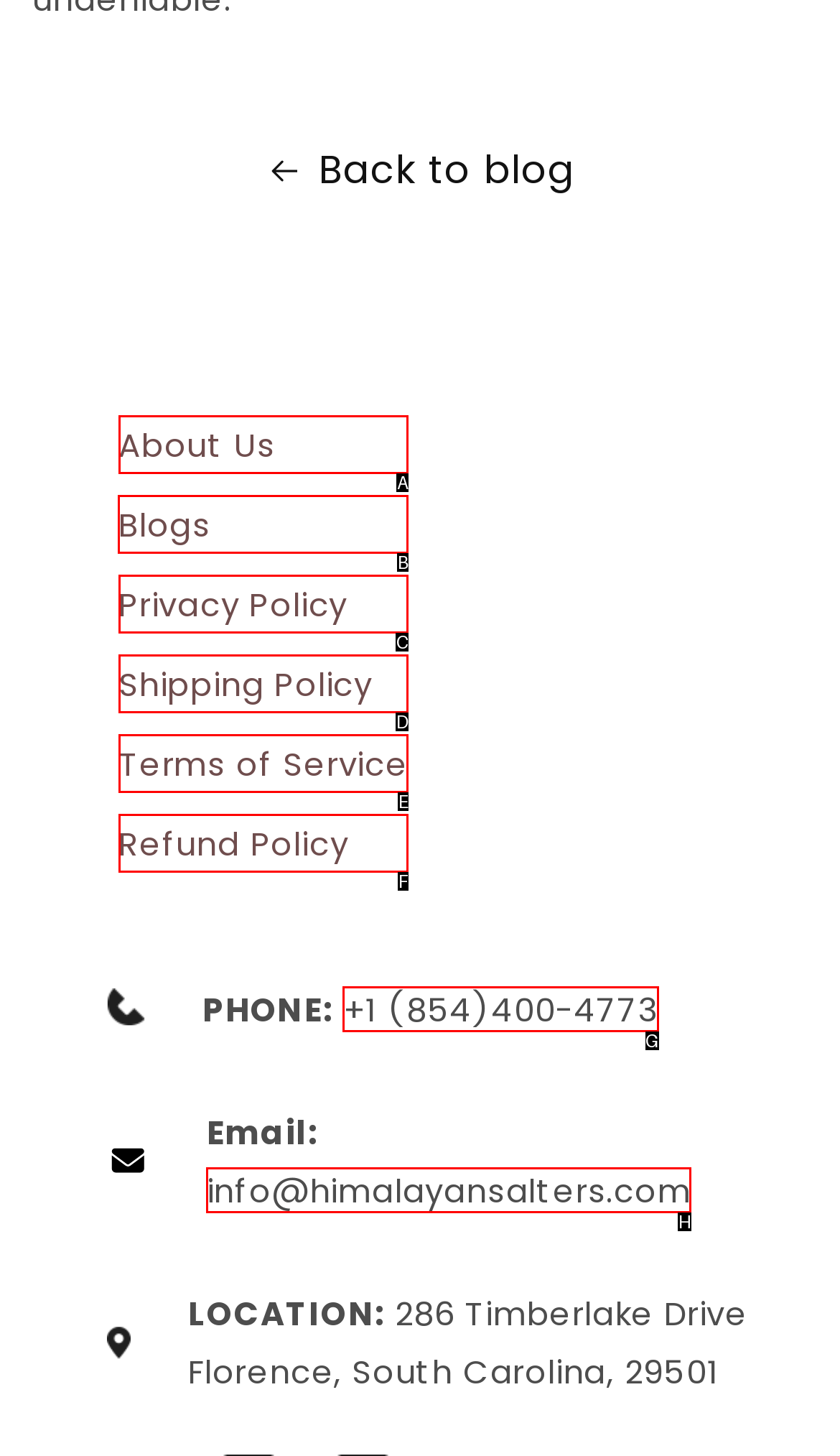Which HTML element should be clicked to complete the following task: read blogs?
Answer with the letter corresponding to the correct choice.

B